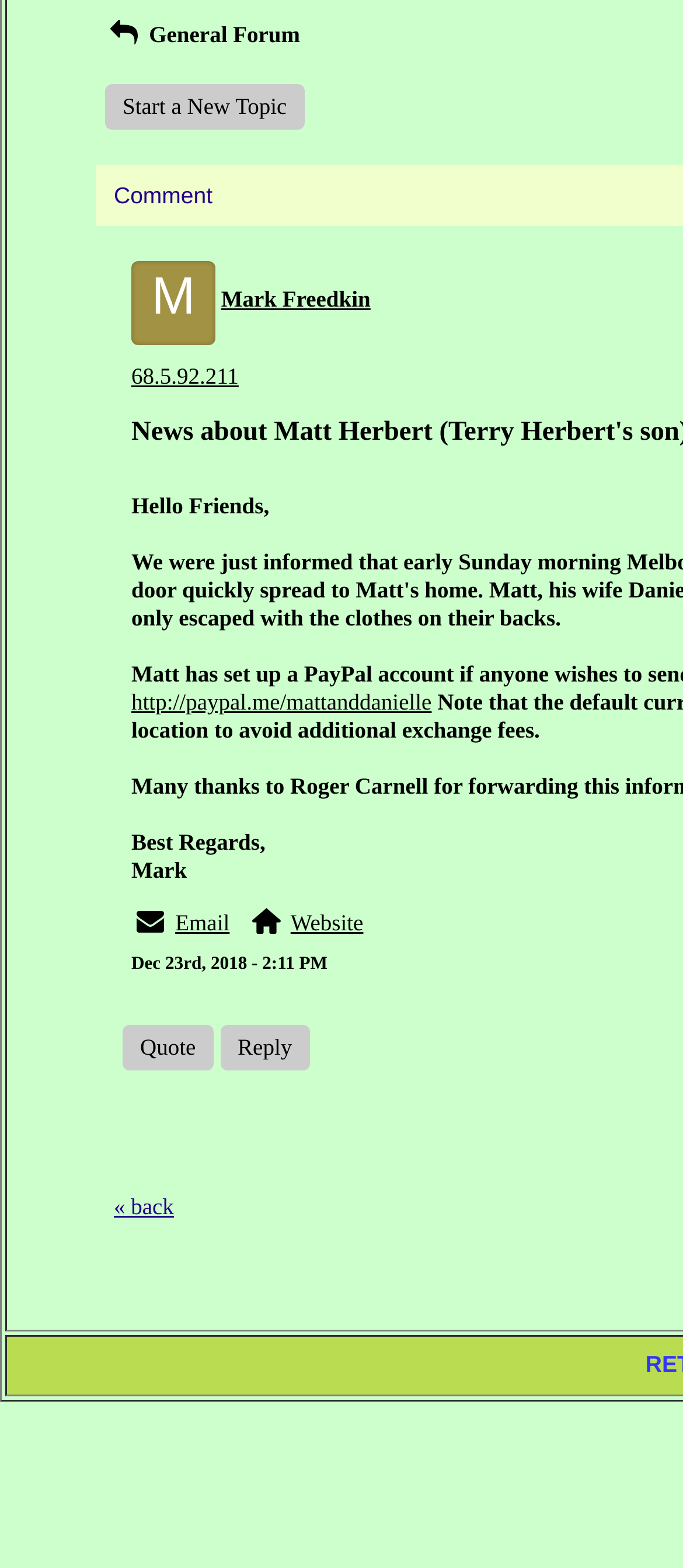With reference to the image, please provide a detailed answer to the following question: What is the purpose of the 'Quote' button?

The purpose of the 'Quote' button can be inferred by its location and context. It is located near the 'Reply' button, suggesting that it is related to responding to the post. The button's text 'Quote' implies that it allows the user to quote the original post in their response.